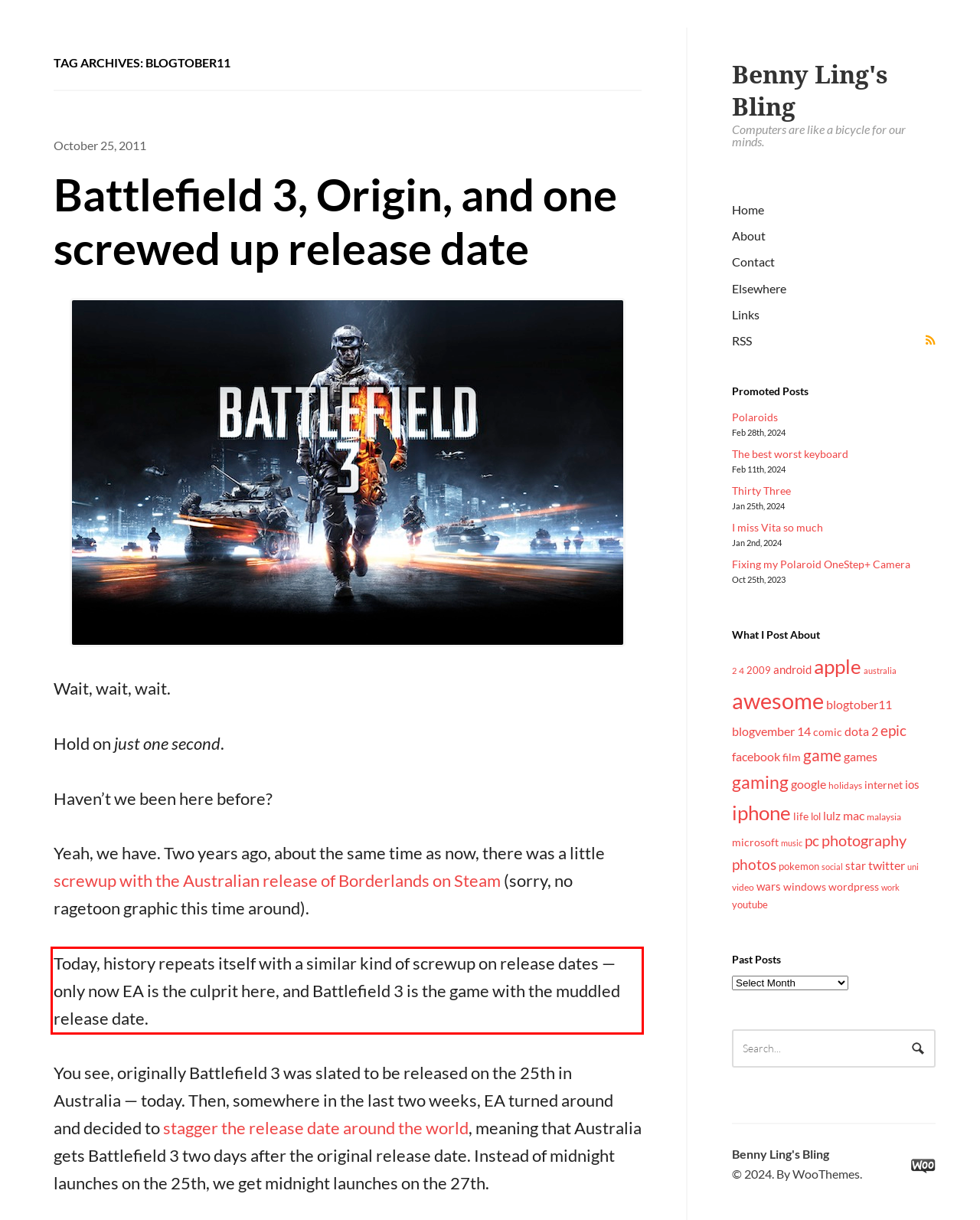Perform OCR on the text inside the red-bordered box in the provided screenshot and output the content.

Today, history repeats itself with a similar kind of screwup on release dates — only now EA is the culprit here, and Battlefield 3 is the game with the muddled release date.